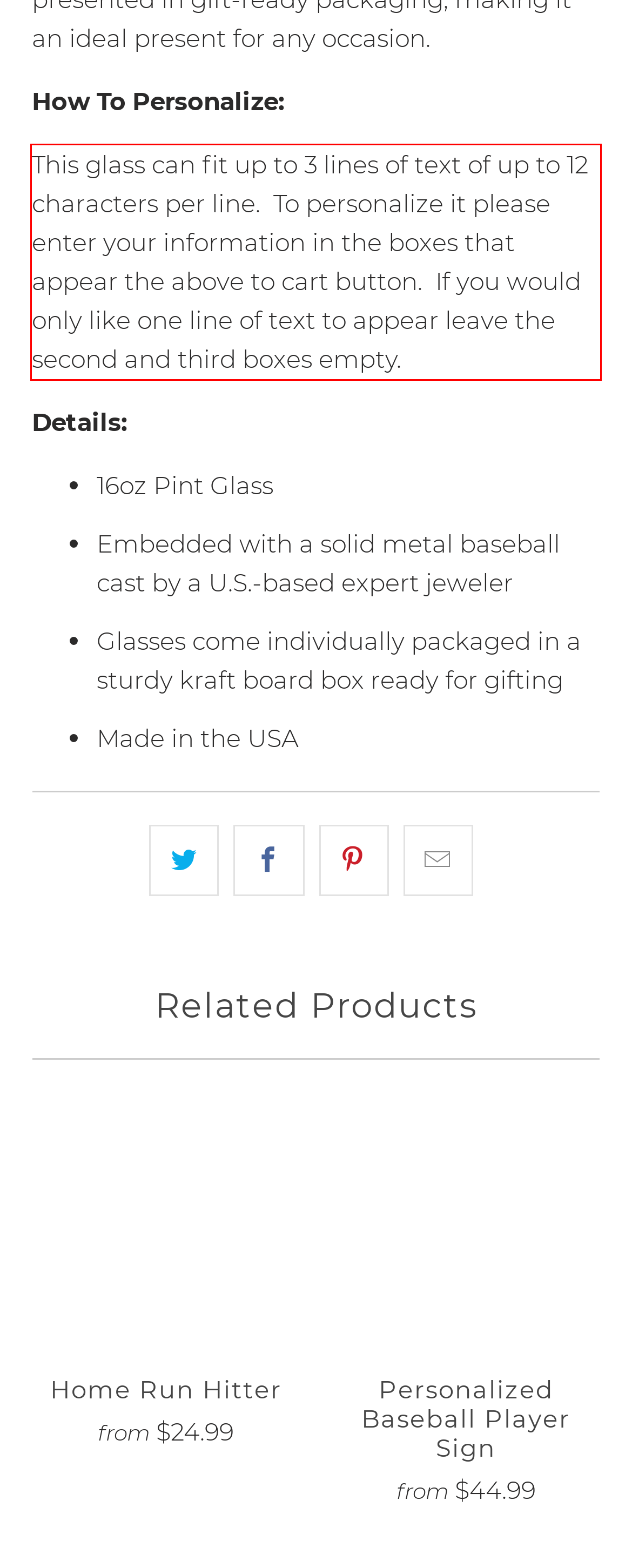Given a screenshot of a webpage containing a red rectangle bounding box, extract and provide the text content found within the red bounding box.

This glass can fit up to 3 lines of text of up to 12 characters per line. To personalize it please enter your information in the boxes that appear the above to cart button. If you would only like one line of text to appear leave the second and third boxes empty.